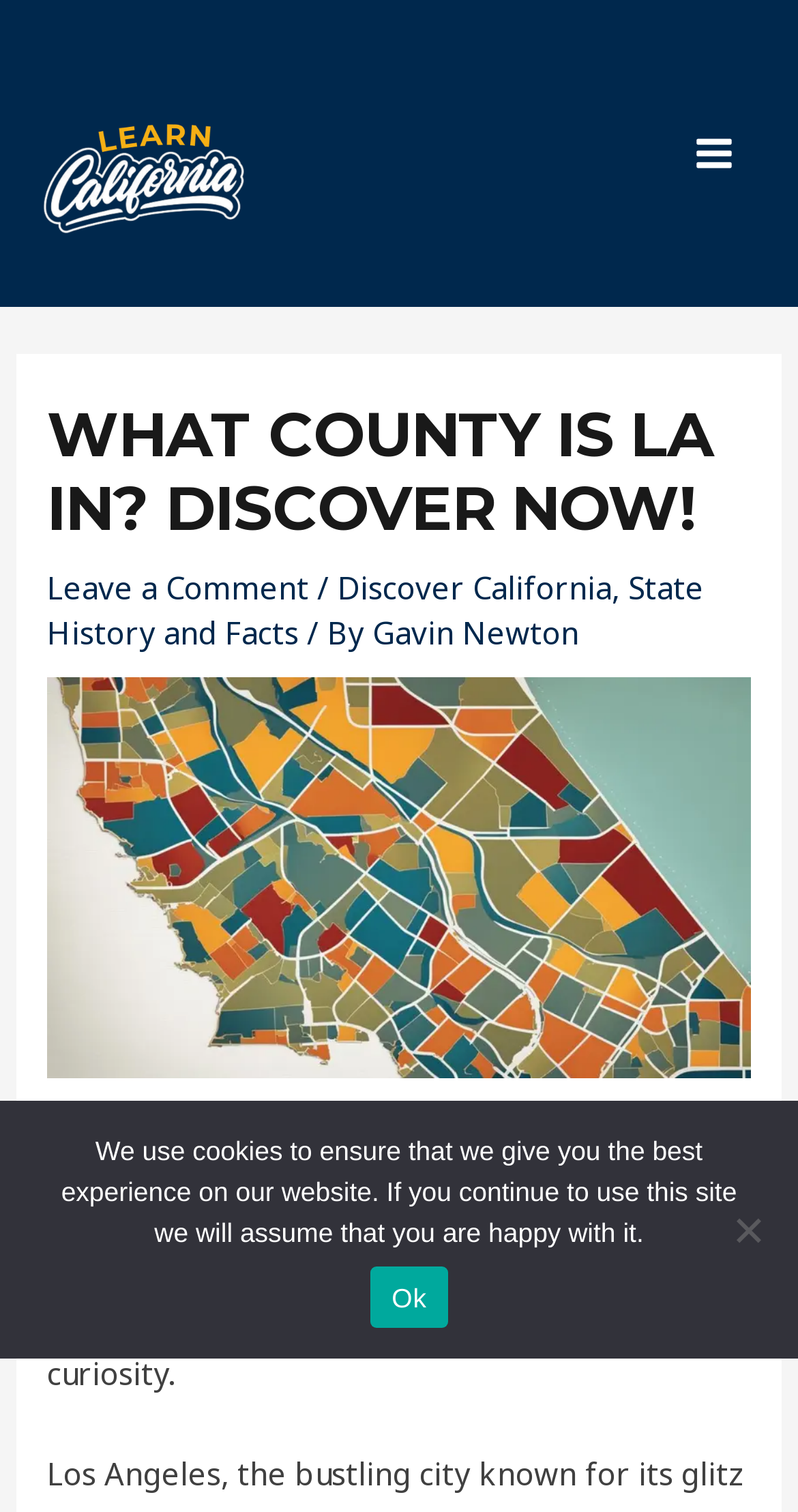Please give a short response to the question using one word or a phrase:
How many images are there in the main content area?

2